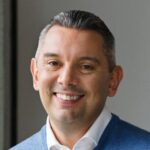Break down the image and provide a full description, noting any significant aspects.

The image features Mike Dargan, the Chief Digital & Information Officer at UBS. In the image, he is smiling warmly, wearing a smart-casual outfit that includes a light-colored shirt under a blue sweater. The background appears to be a modern office setting, adding a professional touch to the overall image. Dargan is associated with remarks about Droit, a fintech company, highlighting its capabilities in enhancing regulatory compliance and its potential to unlock new revenue streams for businesses. His insights reflect UBS's intent to foster innovation in wealth management through collaboration with emerging fintech solutions.